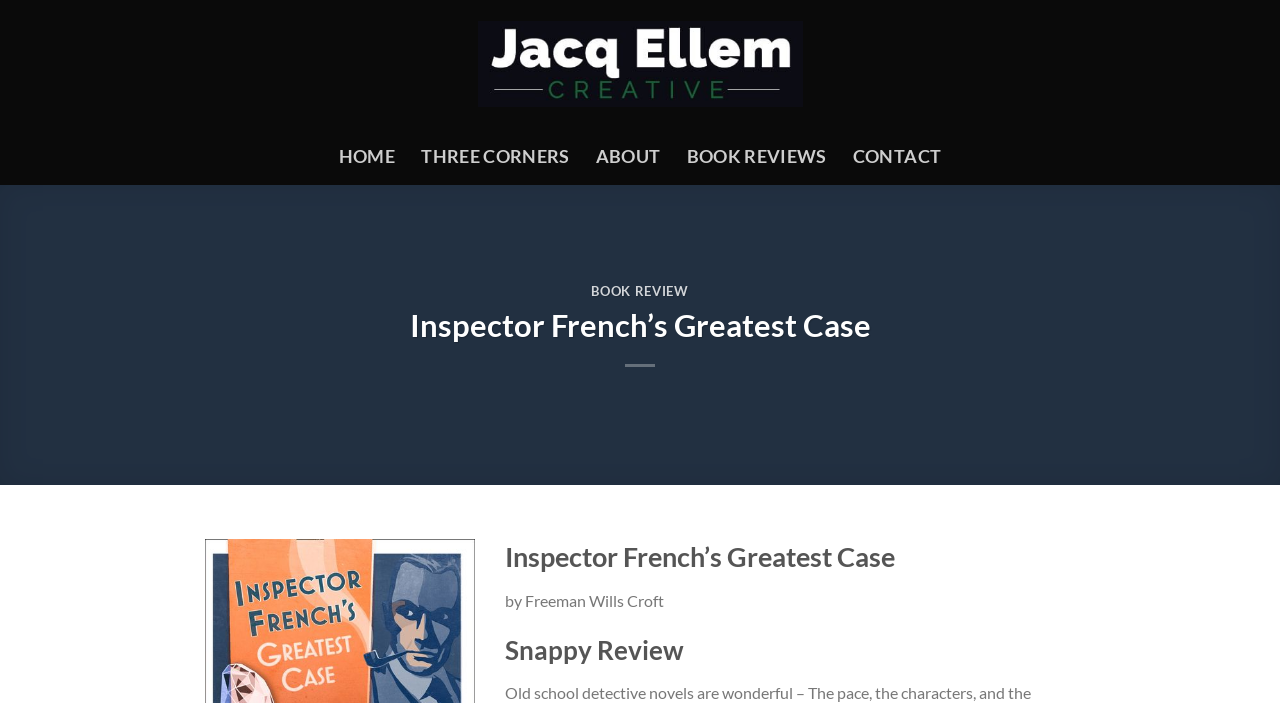How many navigation links are there?
Make sure to answer the question with a detailed and comprehensive explanation.

I counted the number of links in the navigation menu, which are 'HOME', 'THREE CORNERS', 'ABOUT', 'BOOK REVIEWS', and 'CONTACT'. There are 5 links in total.